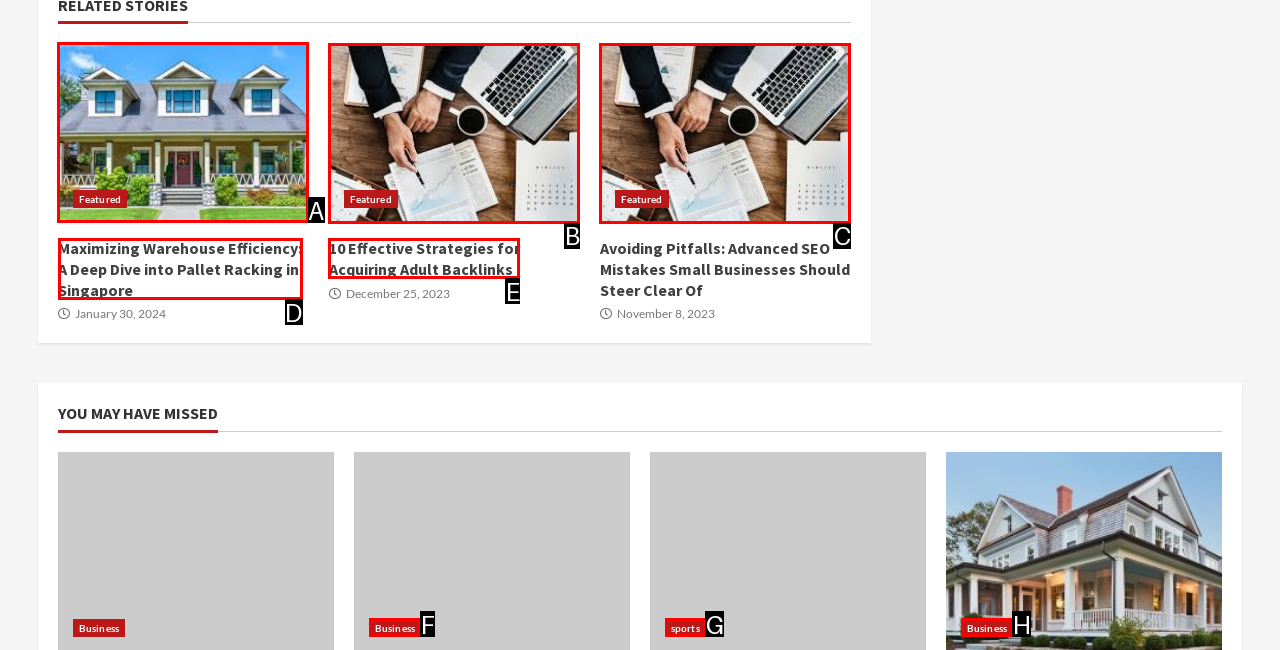Determine which option should be clicked to carry out this task: Read the article about Maximizing Warehouse Efficiency
State the letter of the correct choice from the provided options.

A